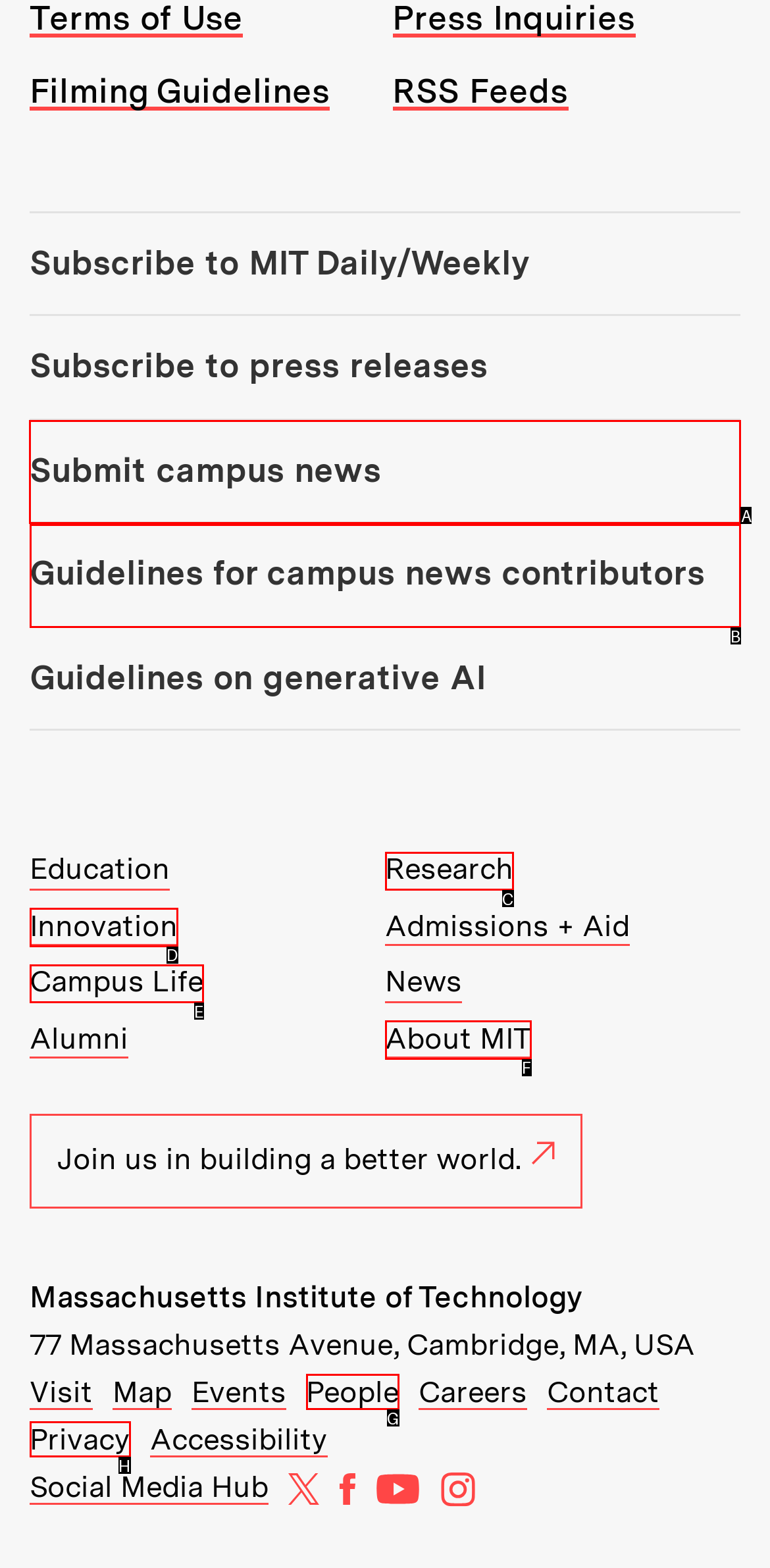Choose the HTML element that should be clicked to achieve this task: Submit campus news
Respond with the letter of the correct choice.

A